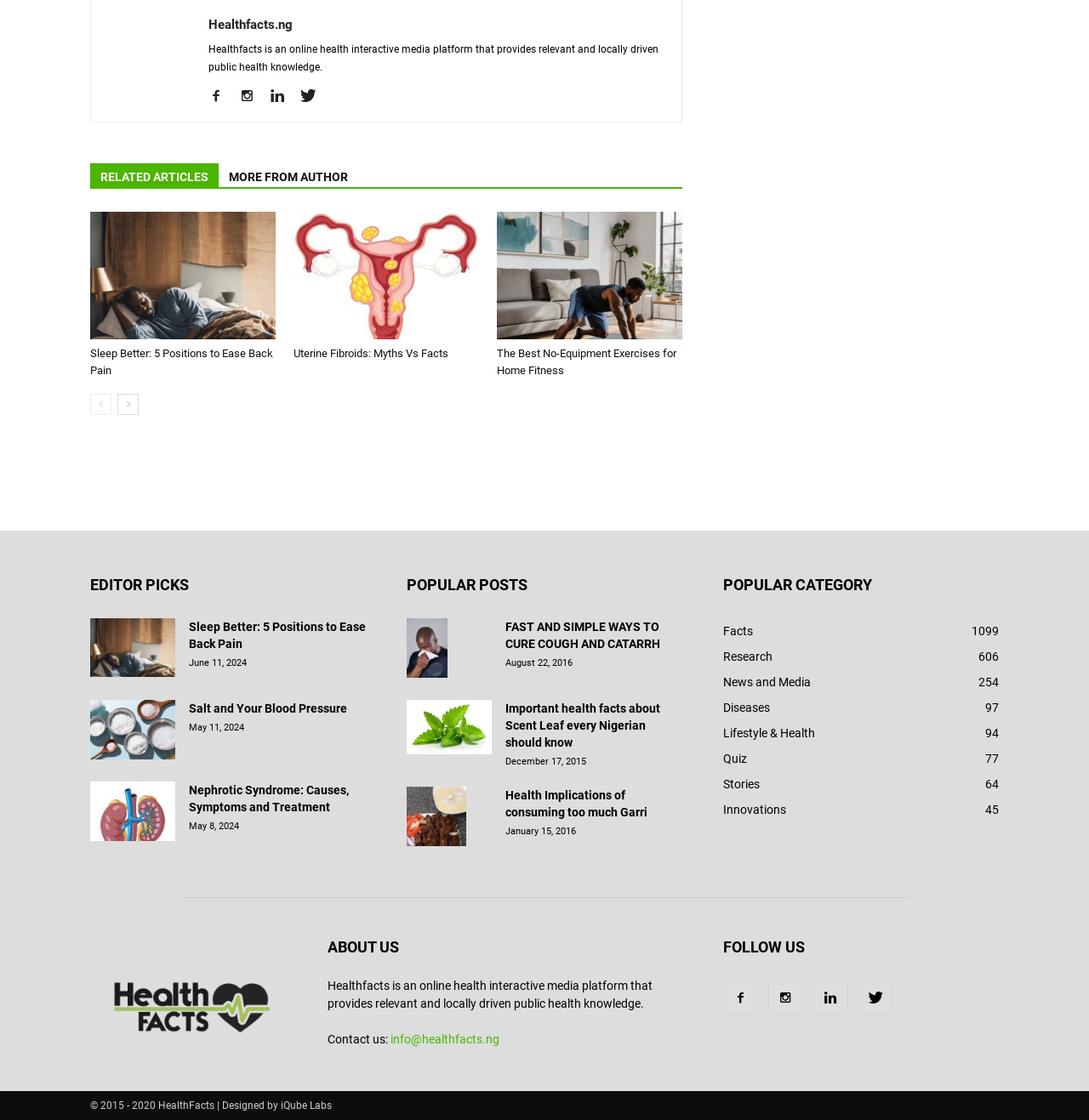Consider the image and give a detailed and elaborate answer to the question: 
What is the title of the first article under 'EDITOR PICKS'?

The first article under 'EDITOR PICKS' has a title of 'Sleep Better: 5 Positions to Ease Back Pain', which can be found by looking at the headings under the 'EDITOR PICKS' section.